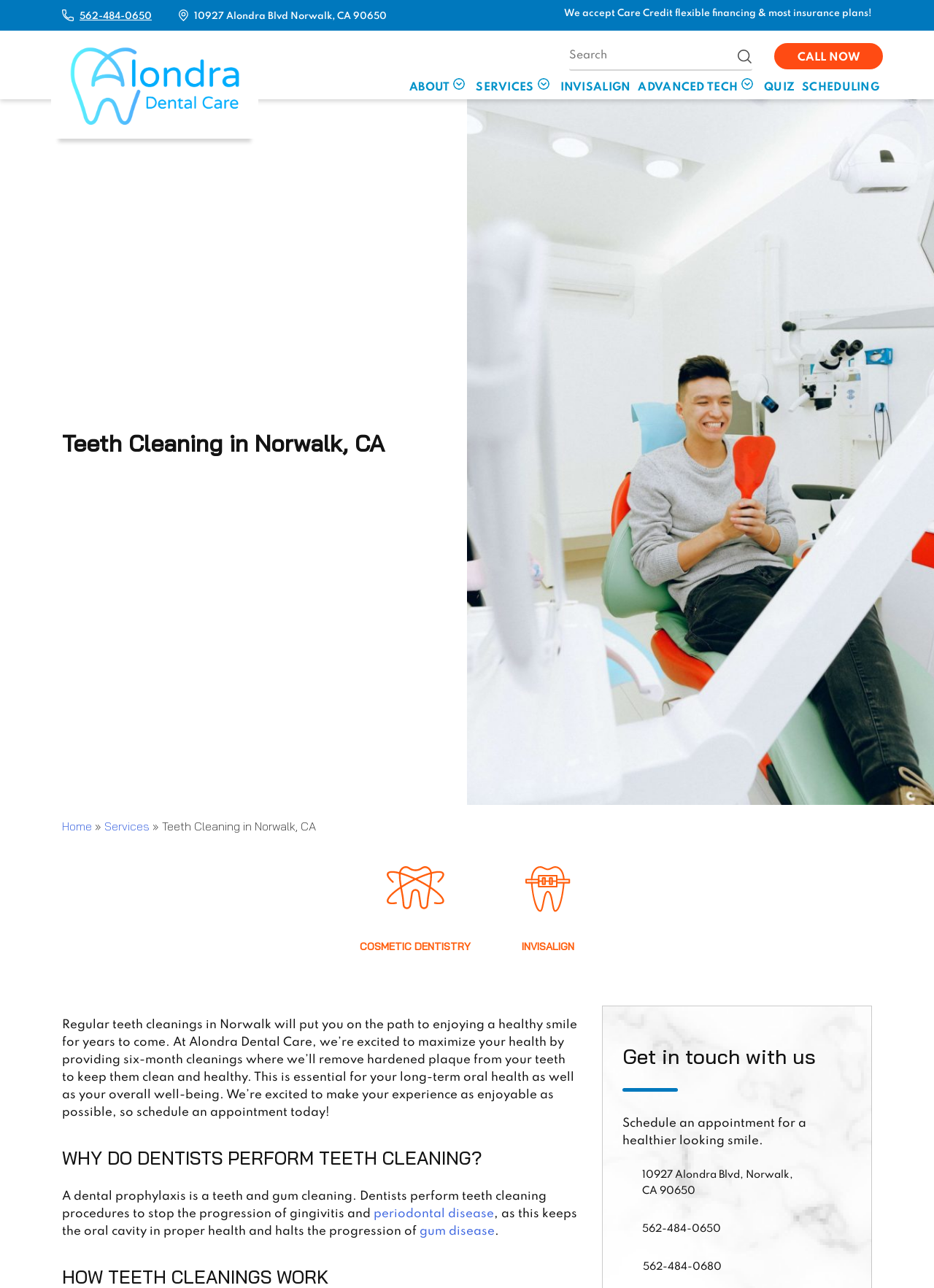What is the name of the dental care service?
Using the image, respond with a single word or phrase.

Alondra Dental Care